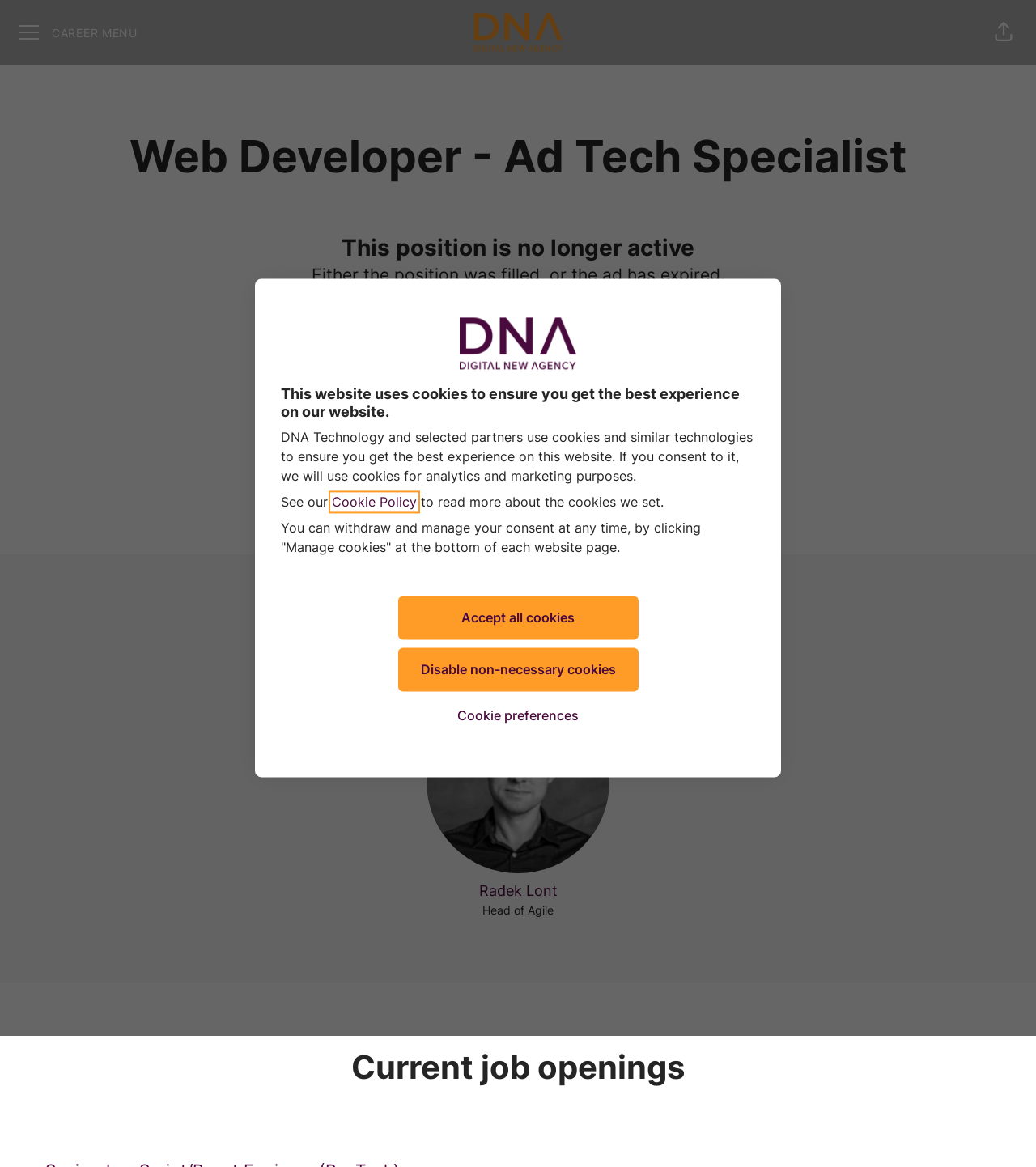Create a detailed summary of all the visual and textual information on the webpage.

The webpage is a professional profile page for a web developer specializing in ad tech at DNA Technology. At the top, there is a modal dialog box that occupies about half of the screen, with a DNA Technology logotype image on the top-left side. Below the logotype, there is a heading that informs users about the website's cookie policy. 

Underneath the heading, there is a paragraph of text explaining how DNA Technology and its partners use cookies to enhance the user experience. This text is followed by a link to the Cookie Policy, which is currently in focus. The link is accompanied by a brief description of what the policy entails.

Further down, there are three buttons arranged horizontally, allowing users to manage their cookie preferences. From left to right, the buttons are "Accept all cookies", "Disable non-necessary cookies", and "Cookie preferences".